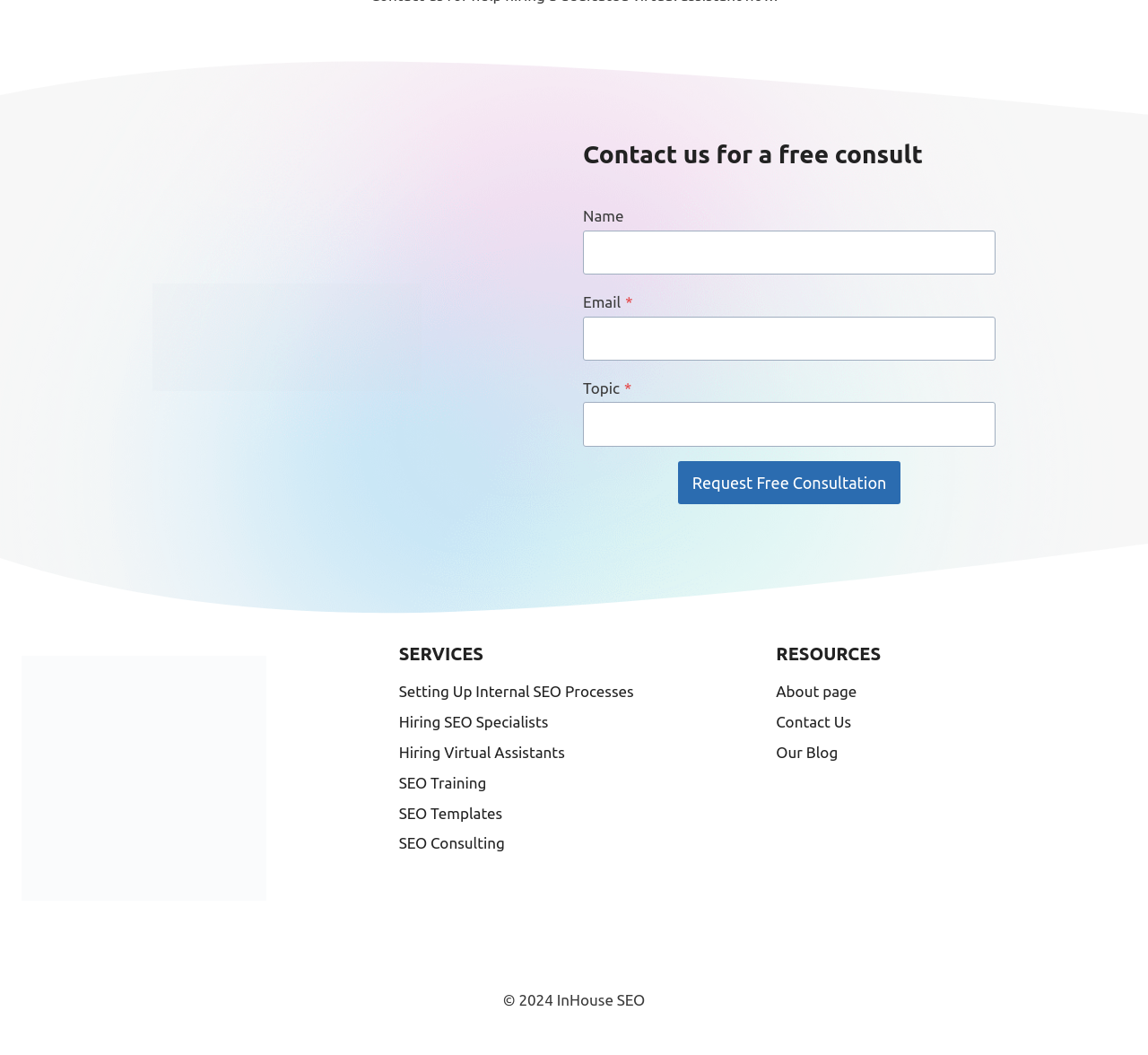Provide your answer to the question using just one word or phrase: What are the resources provided by this company?

About page, Contact Us, Our Blog